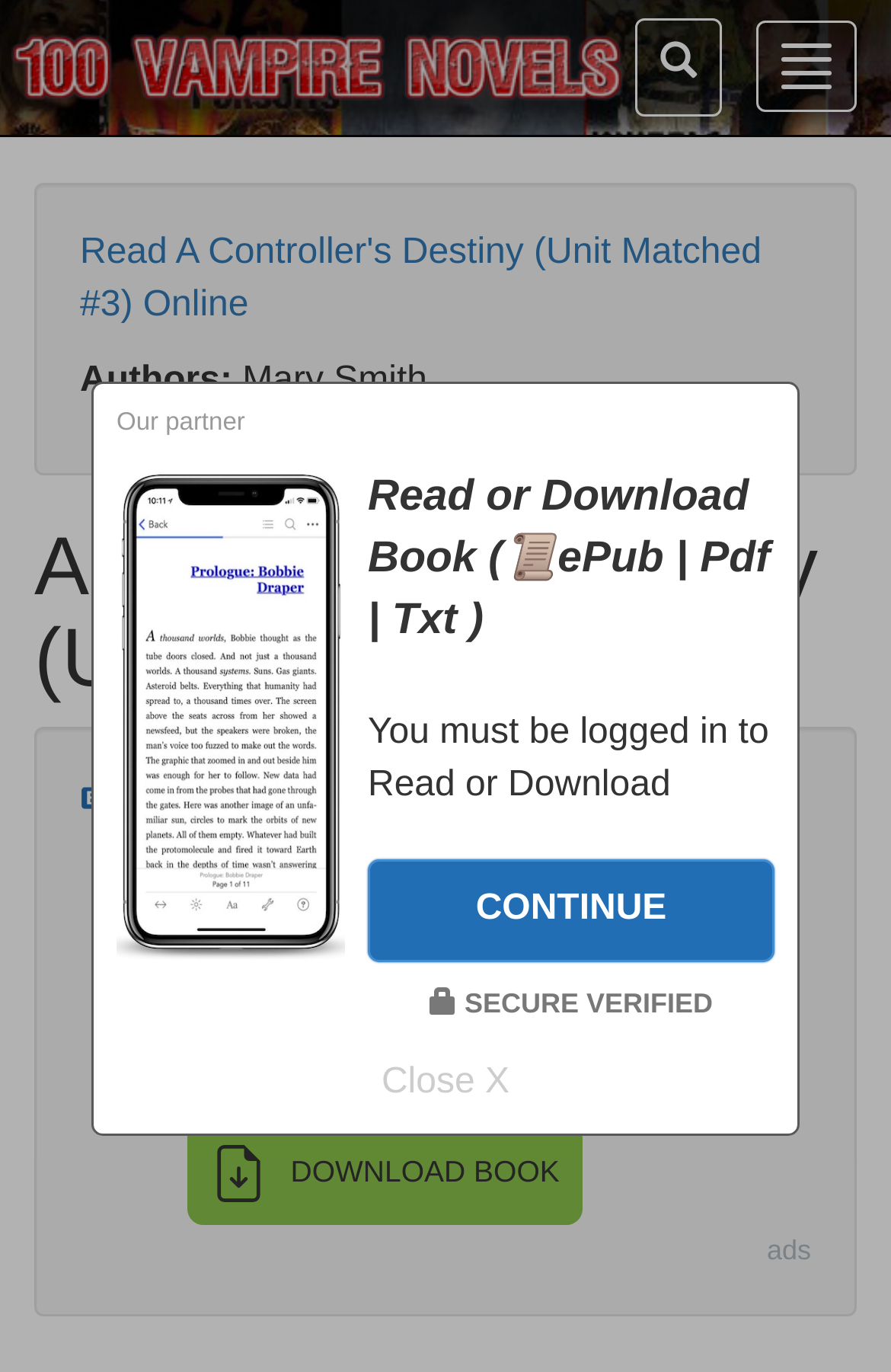Determine the primary headline of the webpage.

A Controller's Destiny (Unit Matched #3)